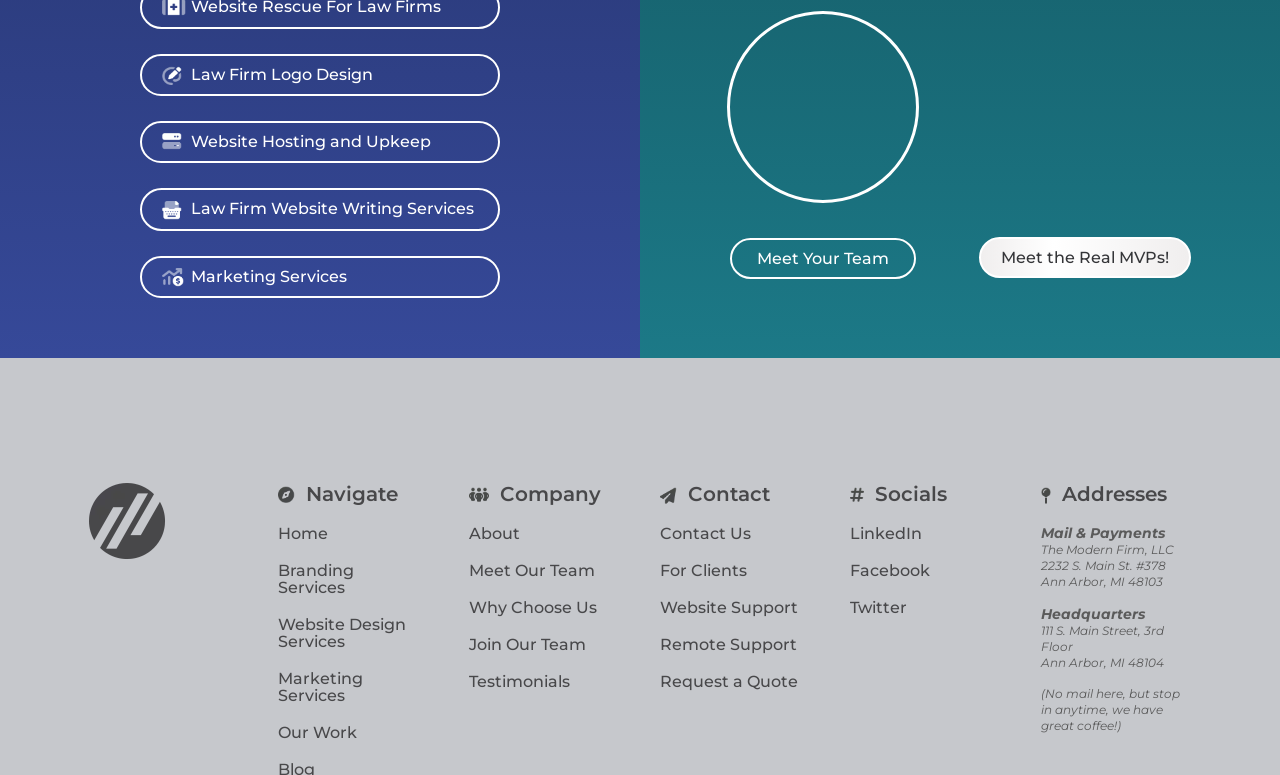Kindly determine the bounding box coordinates for the area that needs to be clicked to execute this instruction: "Click on Law Firm Logo Design".

[0.109, 0.069, 0.391, 0.124]